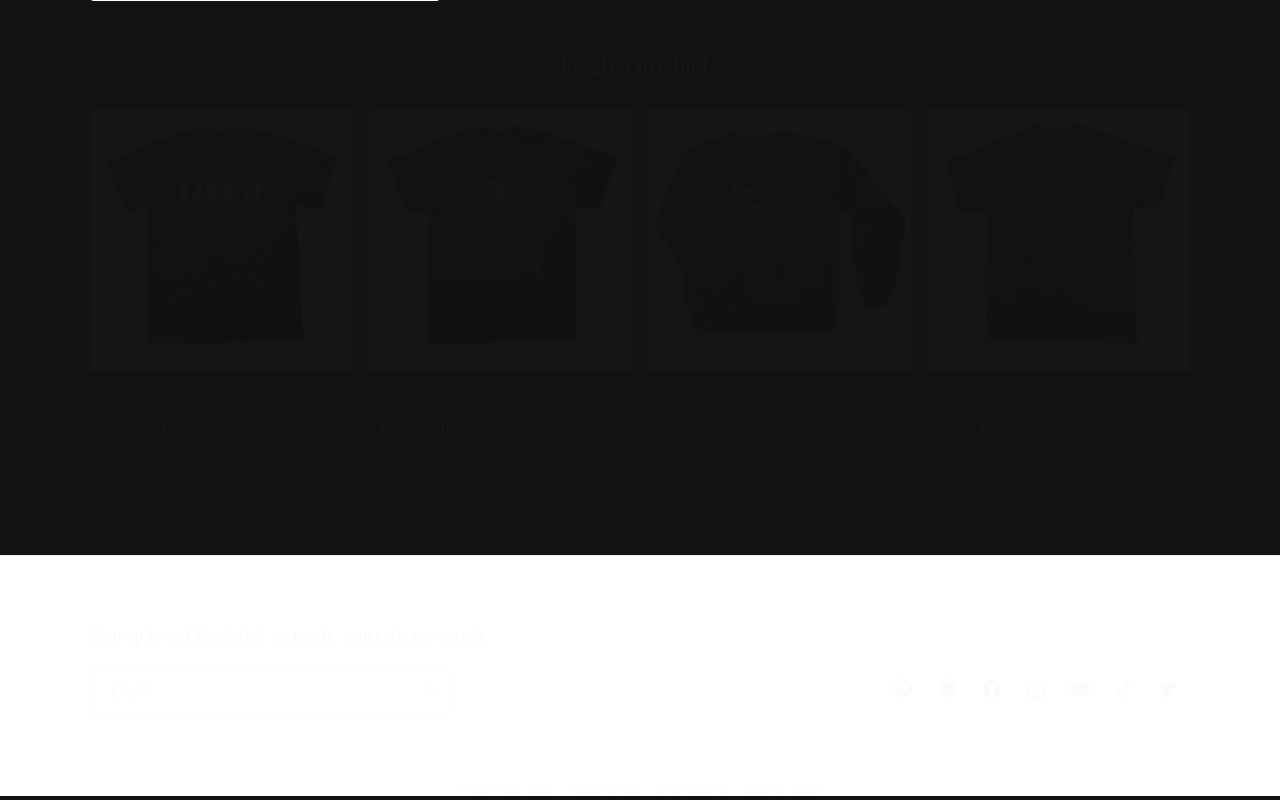Please determine the bounding box coordinates for the UI element described as: "Fake Shark".

[0.391, 0.977, 0.432, 0.997]